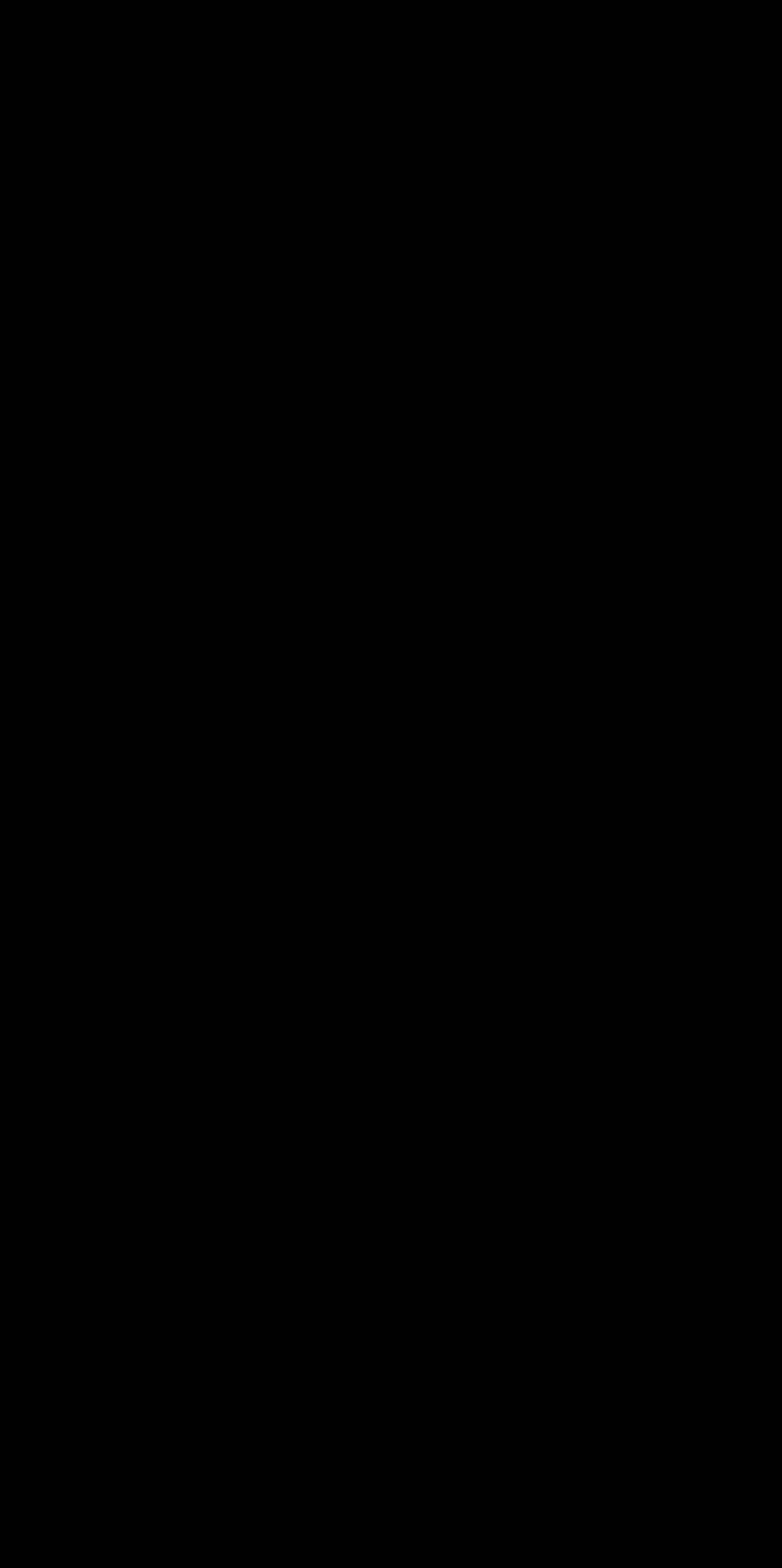Identify the bounding box of the HTML element described as: "Overview".

[0.521, 0.789, 0.756, 0.812]